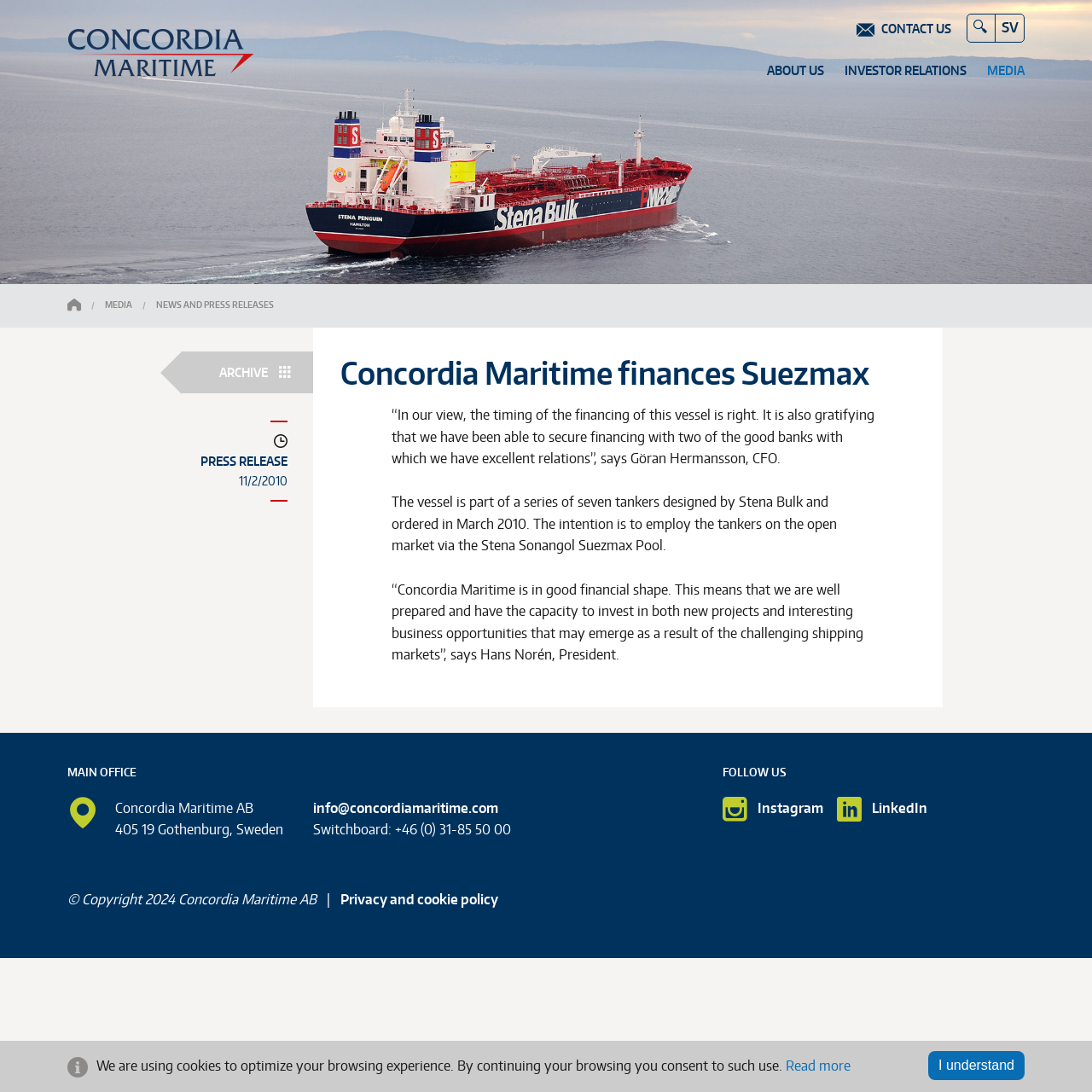Create a detailed summary of the webpage's content and design.

The webpage is about Concordia Maritime, a company that finances Suezmax vessels. At the top left corner, there is a logo image, and next to it, a link to the company's homepage. On the top right corner, there are several links to different sections of the website, including "CONTACT US", "ABOUT US", "INVESTOR RELATIONS", and "MEDIA".

Below the top navigation bar, there is a large image that spans the entire width of the page. Underneath the image, there is a heading that reads "Concordia Maritime finances Suezmax", followed by a quote from the company's CFO, Göran Hermansson, about the financing of the vessel.

The main content of the page is divided into two sections. The left section contains a series of links to news articles, including "NEWS AND PRESS RELEASES" and "ARCHIVE". The right section contains a heading that reads "Concordia Maritime finances Suezmax", followed by a series of paragraphs that provide more information about the vessel and the company's financial situation.

At the bottom of the page, there is a section that contains the company's contact information, including its main office address, email, and phone number. Next to the contact information, there is a section that reads "FOLLOW US" and contains links to the company's social media profiles on Instagram and LinkedIn.

Finally, at the very bottom of the page, there is a copyright notice and a link to the company's privacy and cookie policy. There is also a notification about the use of cookies on the website, with links to read more or accept the policy.